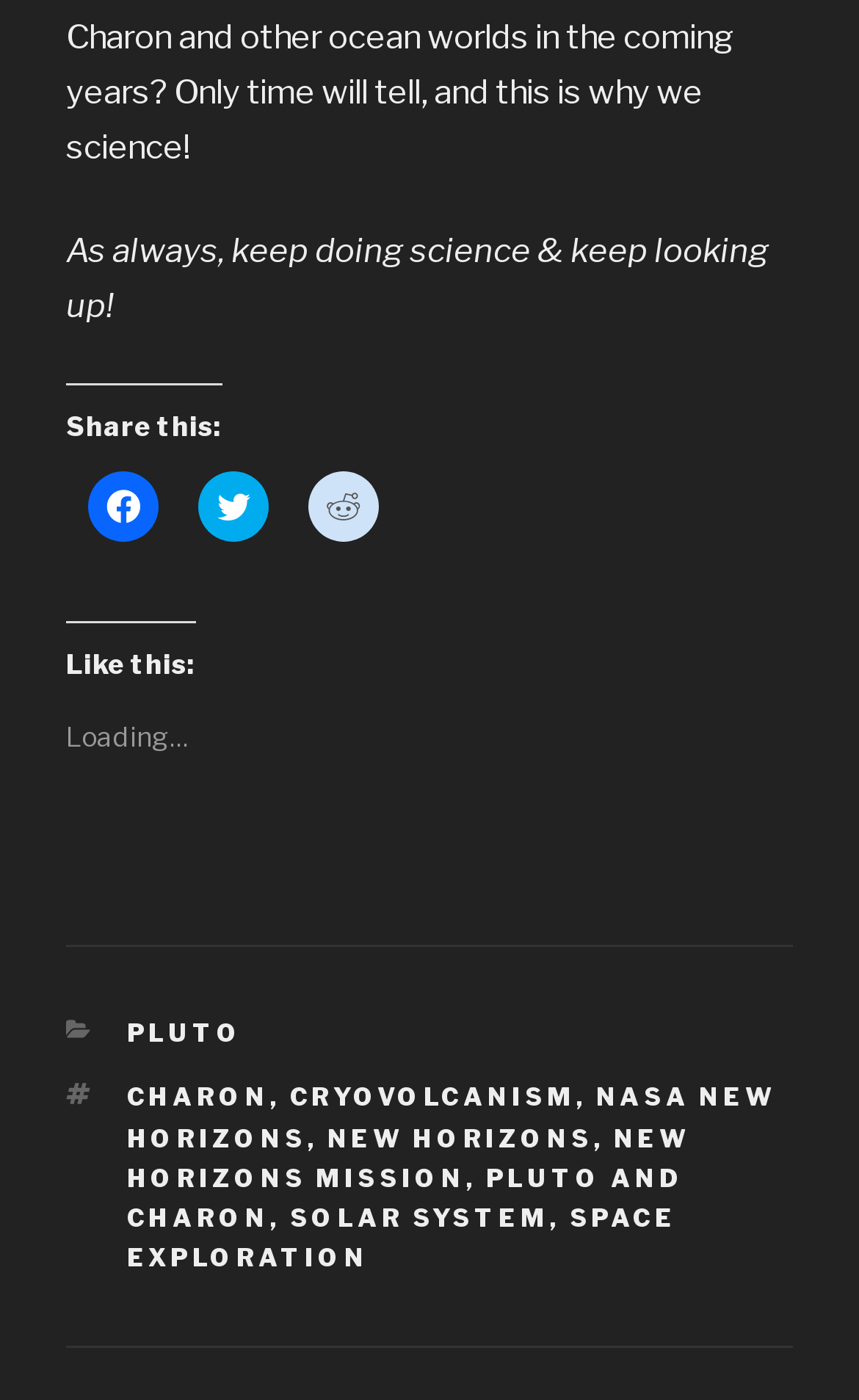Bounding box coordinates are given in the format (top-left x, top-left y, bottom-right x, bottom-right y). All values should be floating point numbers between 0 and 1. Provide the bounding box coordinate for the UI element described as: Pluto and Charon

[0.147, 0.83, 0.796, 0.881]